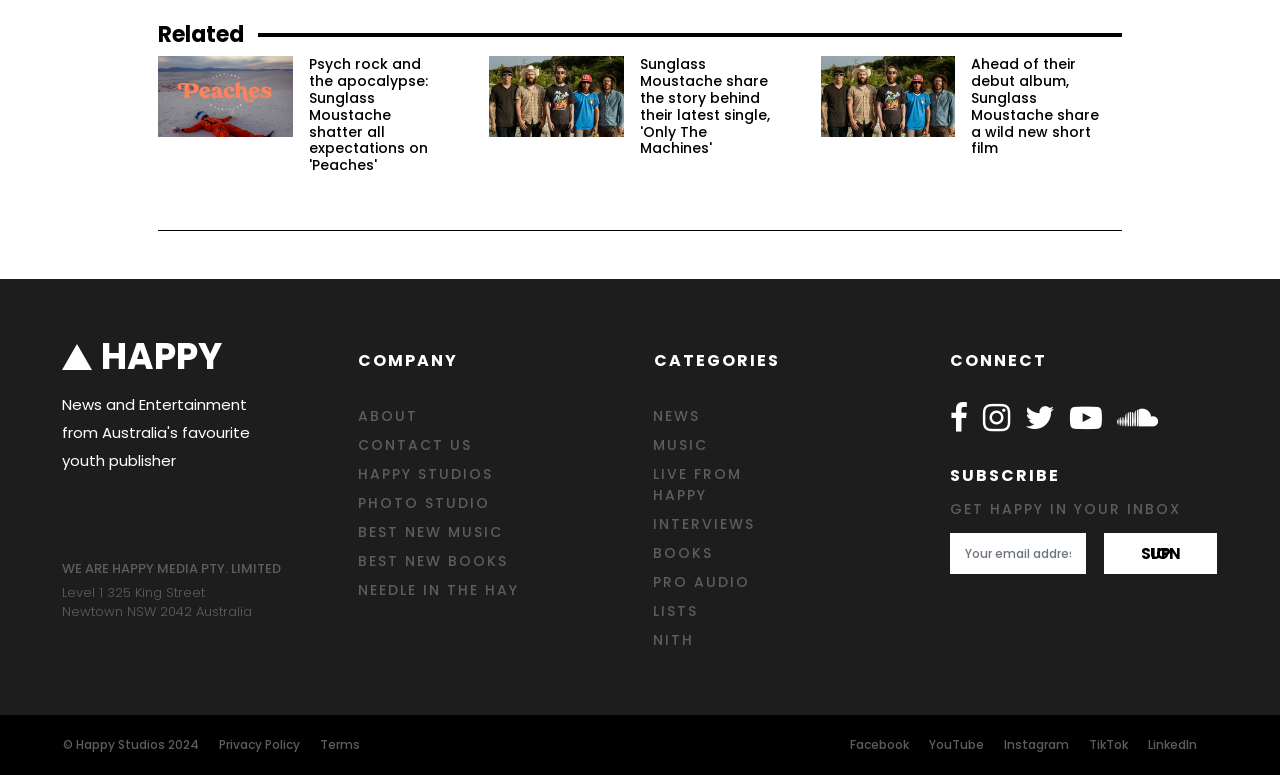How many categories are listed on the webpage?
Answer with a single word or phrase by referring to the visual content.

8